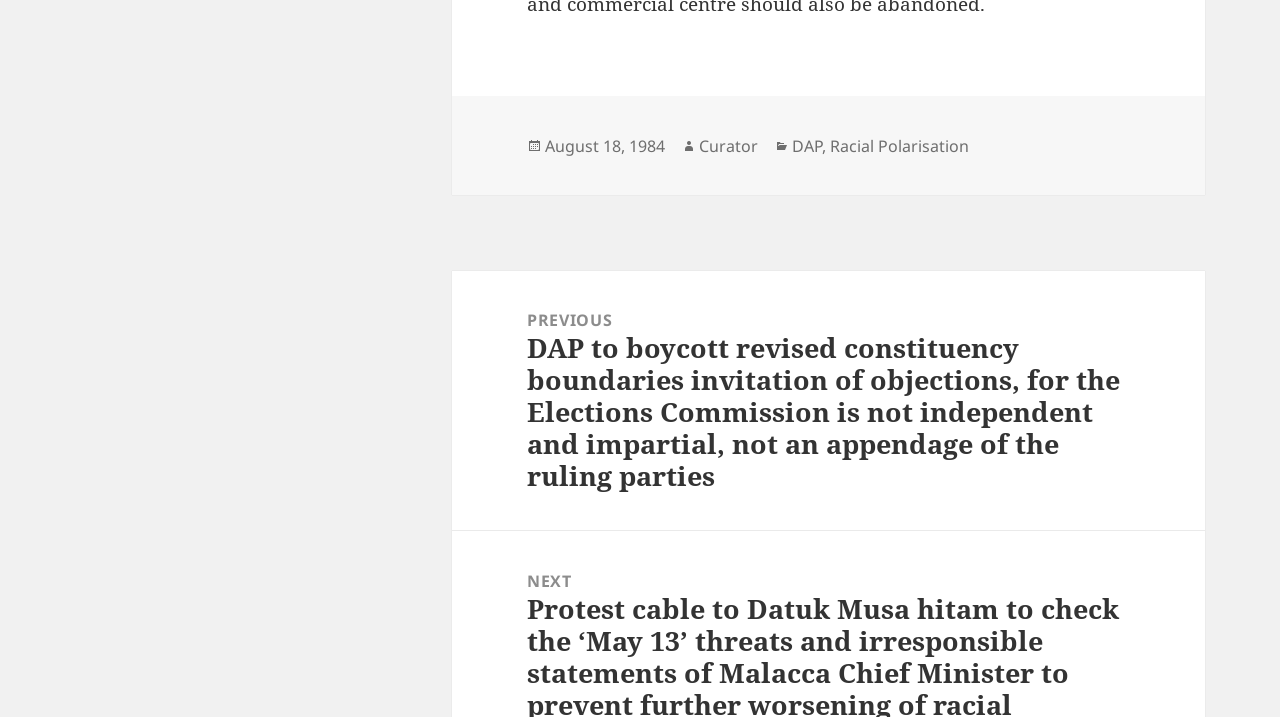Please answer the following question as detailed as possible based on the image: 
Who is the author of the post?

I found the author of the post by looking at the footer section of the webpage, where it says 'Author' followed by the name 'Curator'.